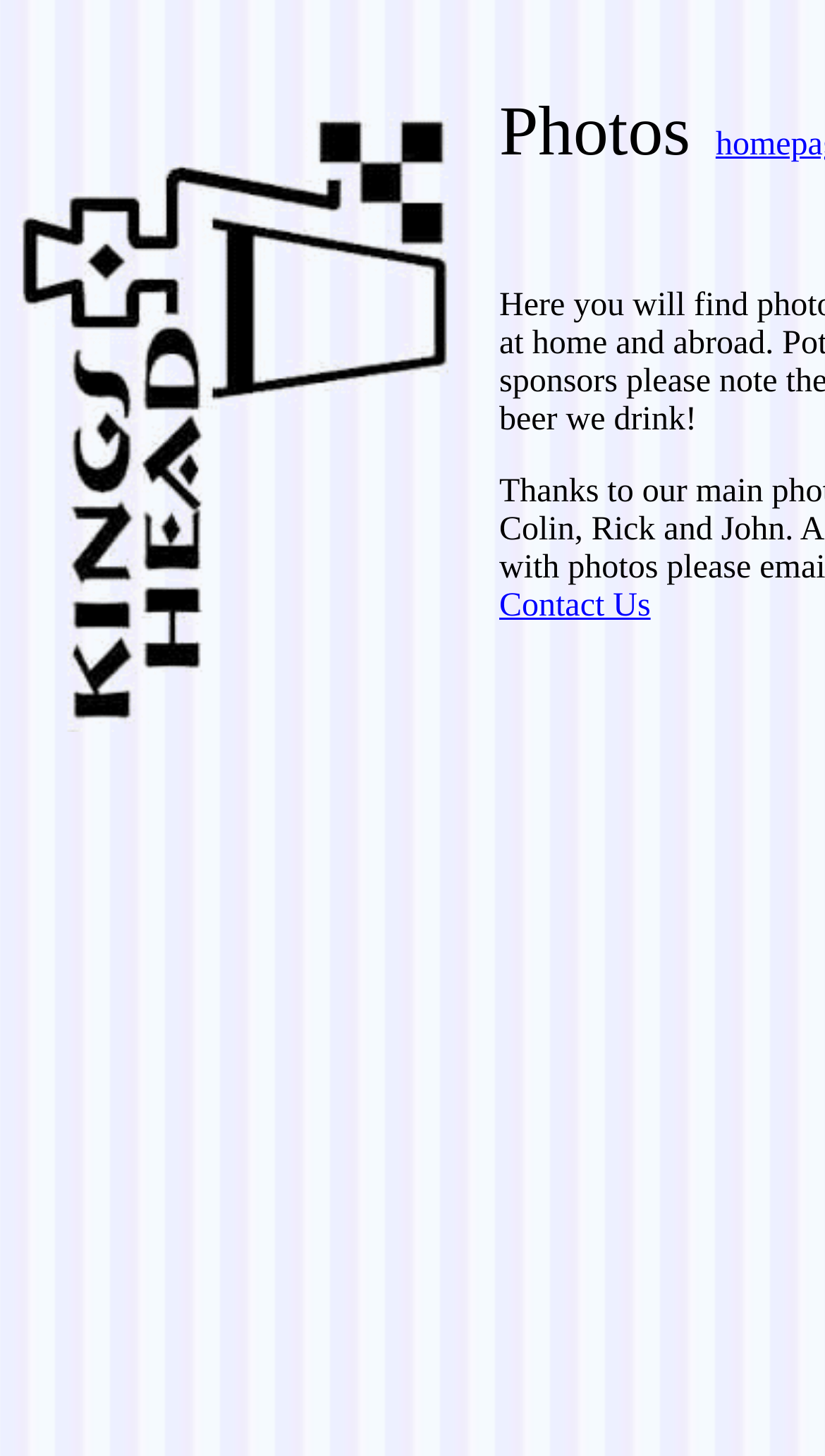Extract the bounding box coordinates for the UI element described by the text: "Contact Us". The coordinates should be in the form of [left, top, right, bottom] with values between 0 and 1.

[0.605, 0.404, 0.789, 0.429]